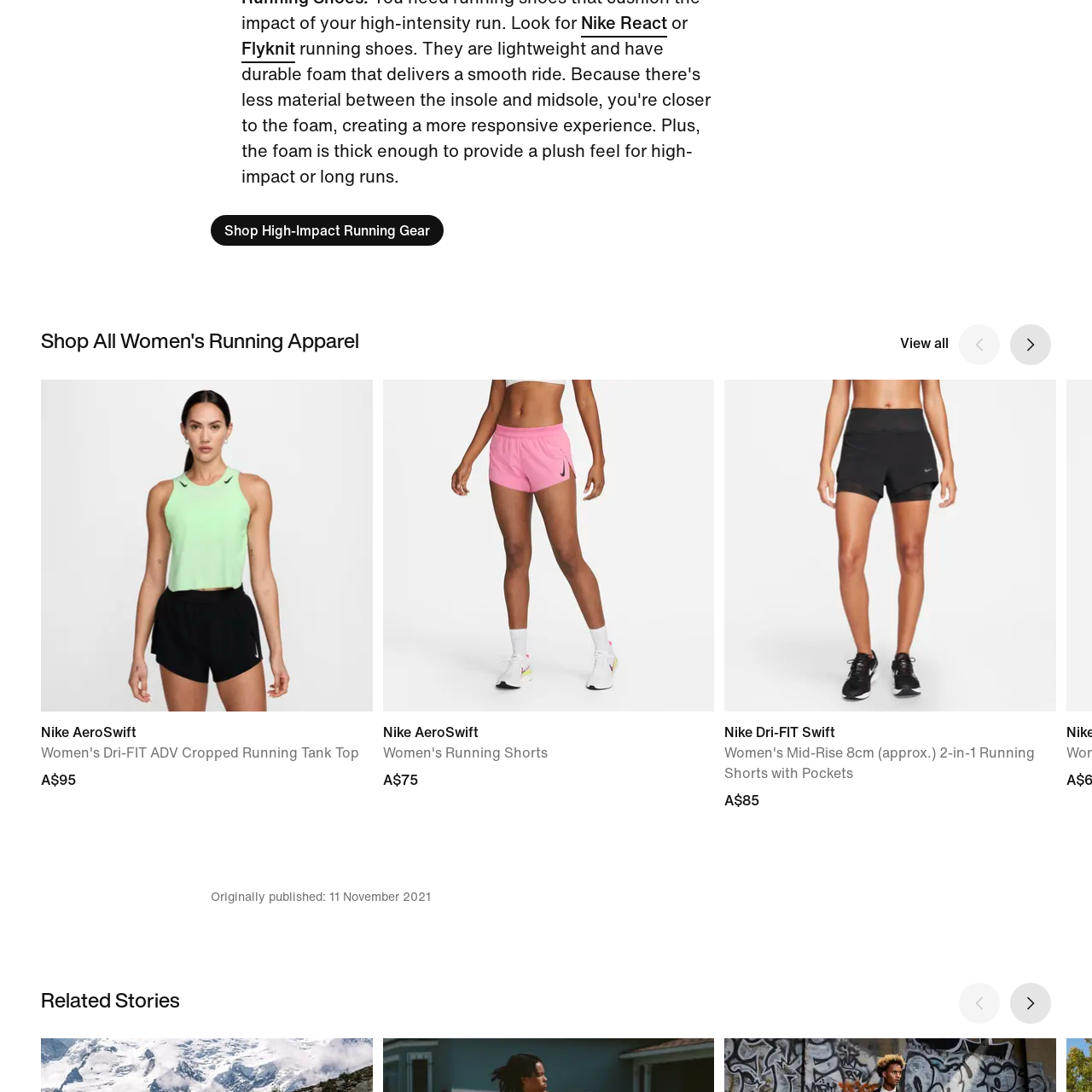Thoroughly describe the contents of the image enclosed in the red rectangle.

The image showcases the "Women's Dri-FIT ADV Cropped Running Tank Top," a stylish and functional piece of athletic apparel designed for optimal performance during workouts. It features the lightweight and breathable Dri-FIT fabric that helps to wick away sweat, keeping the wearer cool and dry. The cropped design offers added comfort and freedom of movement, making it ideal for running and other high-impact activities. The tank is part of Nike's AeroSwift collection, known for its advanced features and modern fit, aimed at enhancing athletic performance. The price for this tank top is A$95.